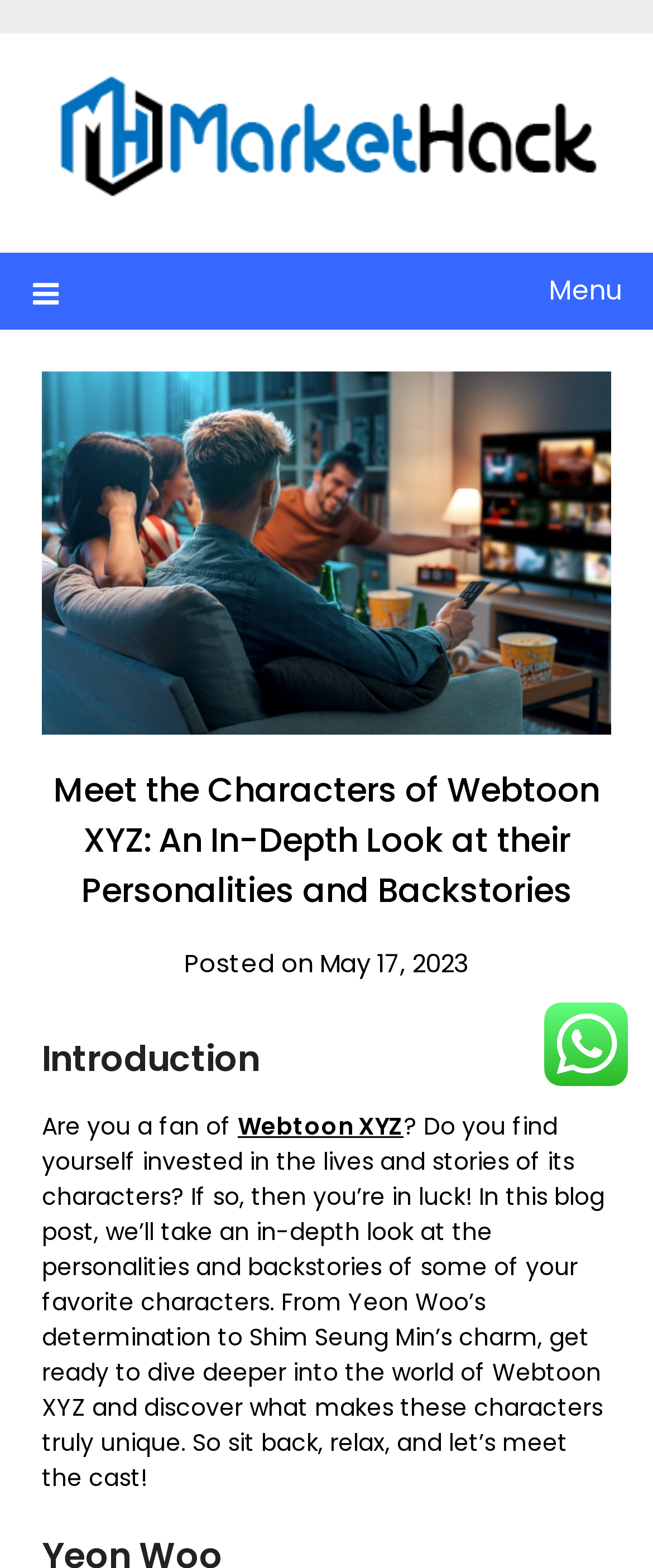How many images are present on the webpage? Please answer the question using a single word or phrase based on the image.

3